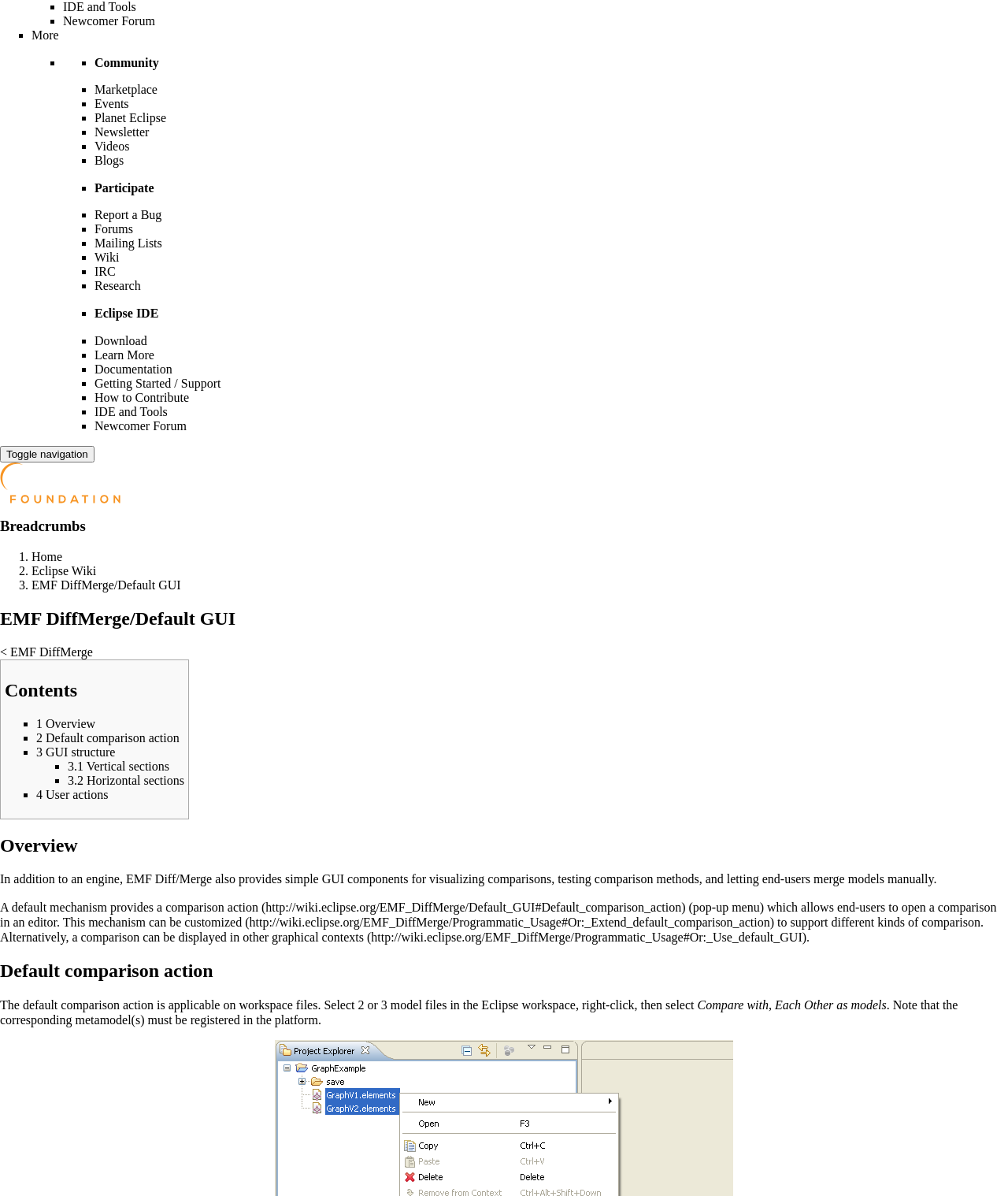Provide the bounding box coordinates for the UI element that is described by this text: "Getting Started / Support". The coordinates should be in the form of four float numbers between 0 and 1: [left, top, right, bottom].

[0.094, 0.315, 0.219, 0.326]